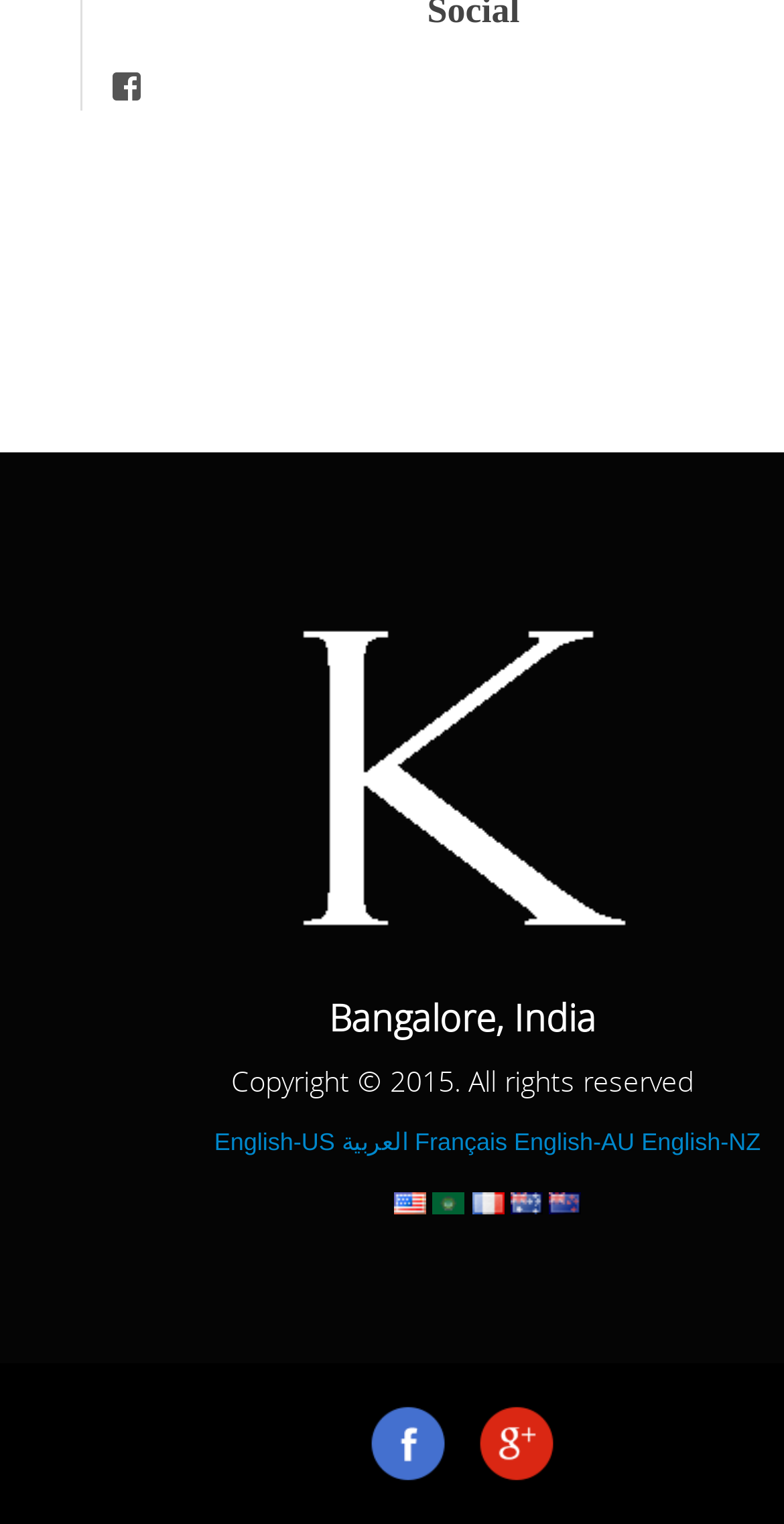Specify the bounding box coordinates of the area to click in order to follow the given instruction: "View akram.khan.179’s profile on Facebook."

[0.141, 0.046, 0.182, 0.067]